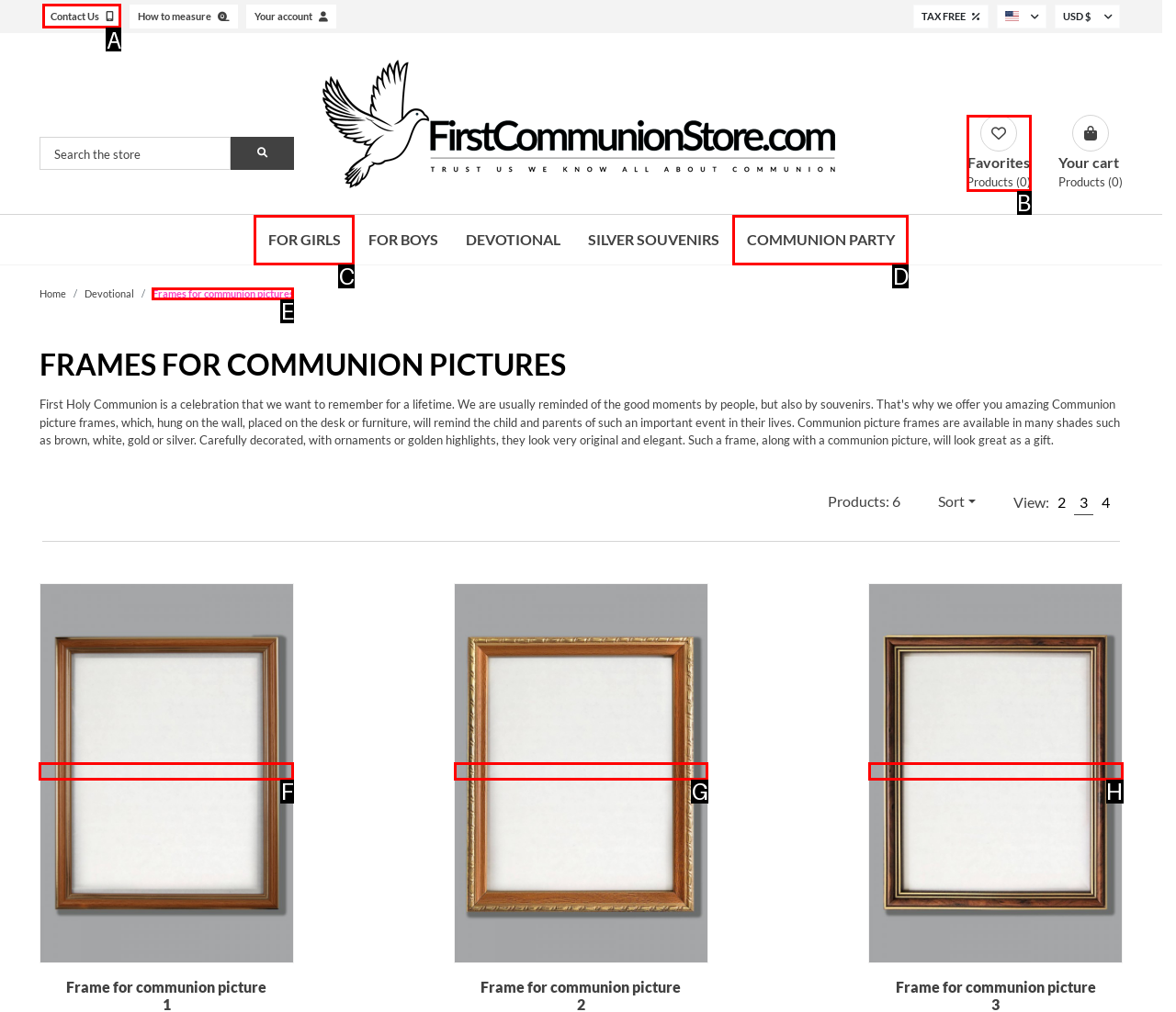Determine the letter of the element I should select to fulfill the following instruction: Go to contact us page. Just provide the letter.

A